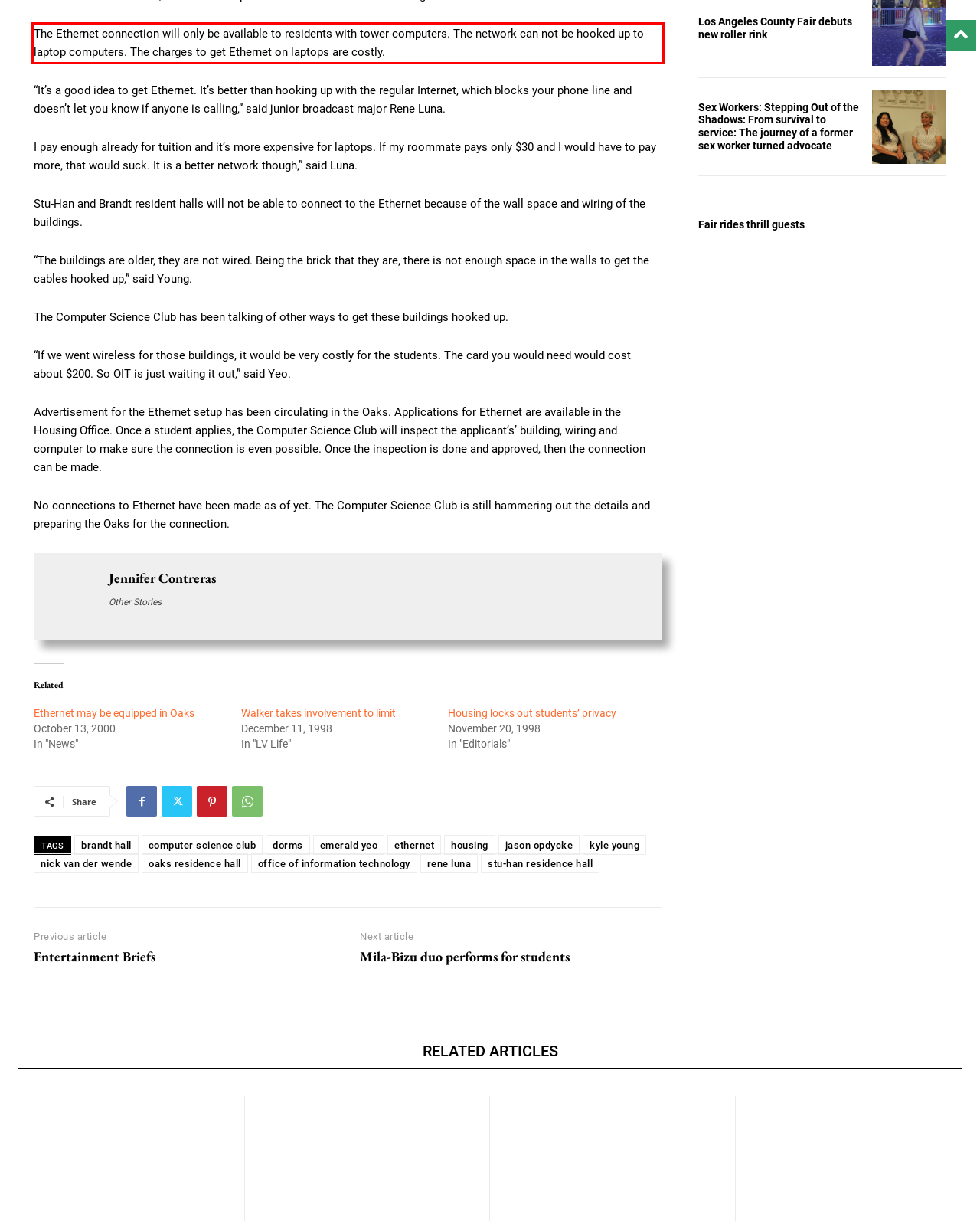Given a screenshot of a webpage containing a red rectangle bounding box, extract and provide the text content found within the red bounding box.

The Ethernet connection will only be available to residents with tower computers. The network can not be hooked up to laptop computers. The charges to get Ethernet on laptops are costly.